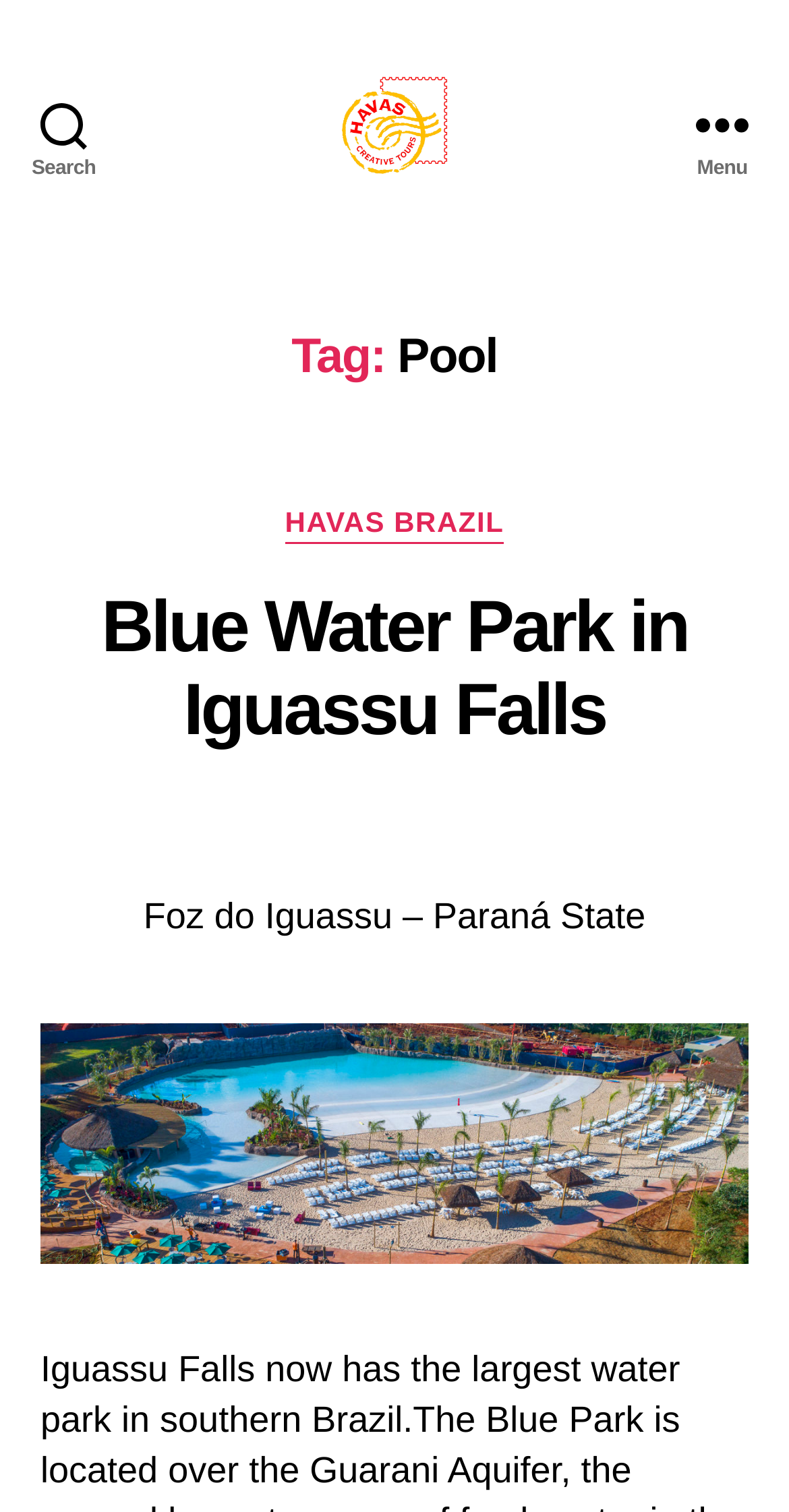What is the location of the Blue Water Park?
Based on the screenshot, provide a one-word or short-phrase response.

Foz do Iguassu – Paraná State